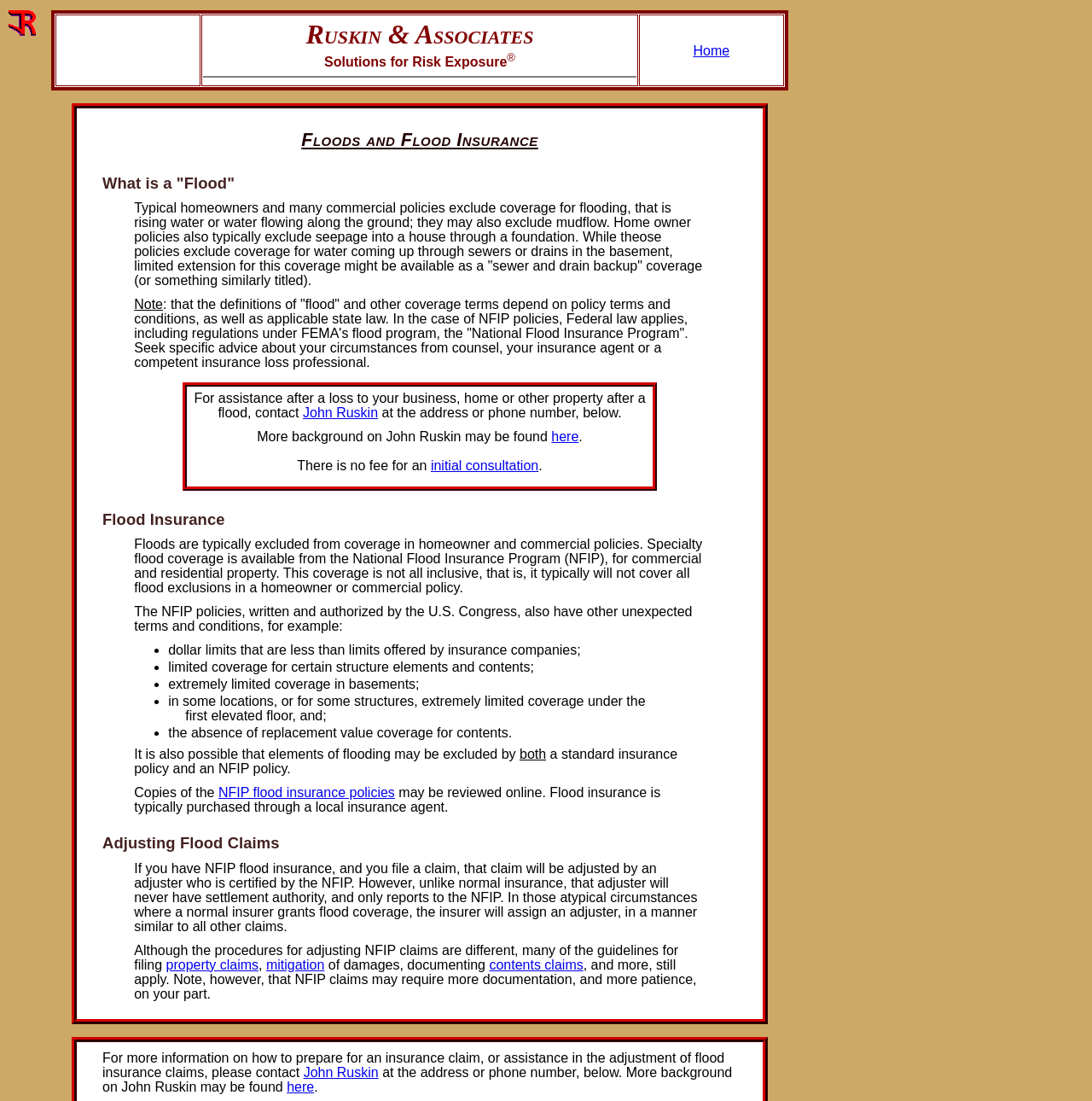Using the element description provided, determine the bounding box coordinates in the format (top-left x, top-left y, bottom-right x, bottom-right y). Ensure that all values are floating point numbers between 0 and 1. Element description: NFIP flood insurance policies

[0.2, 0.713, 0.362, 0.727]